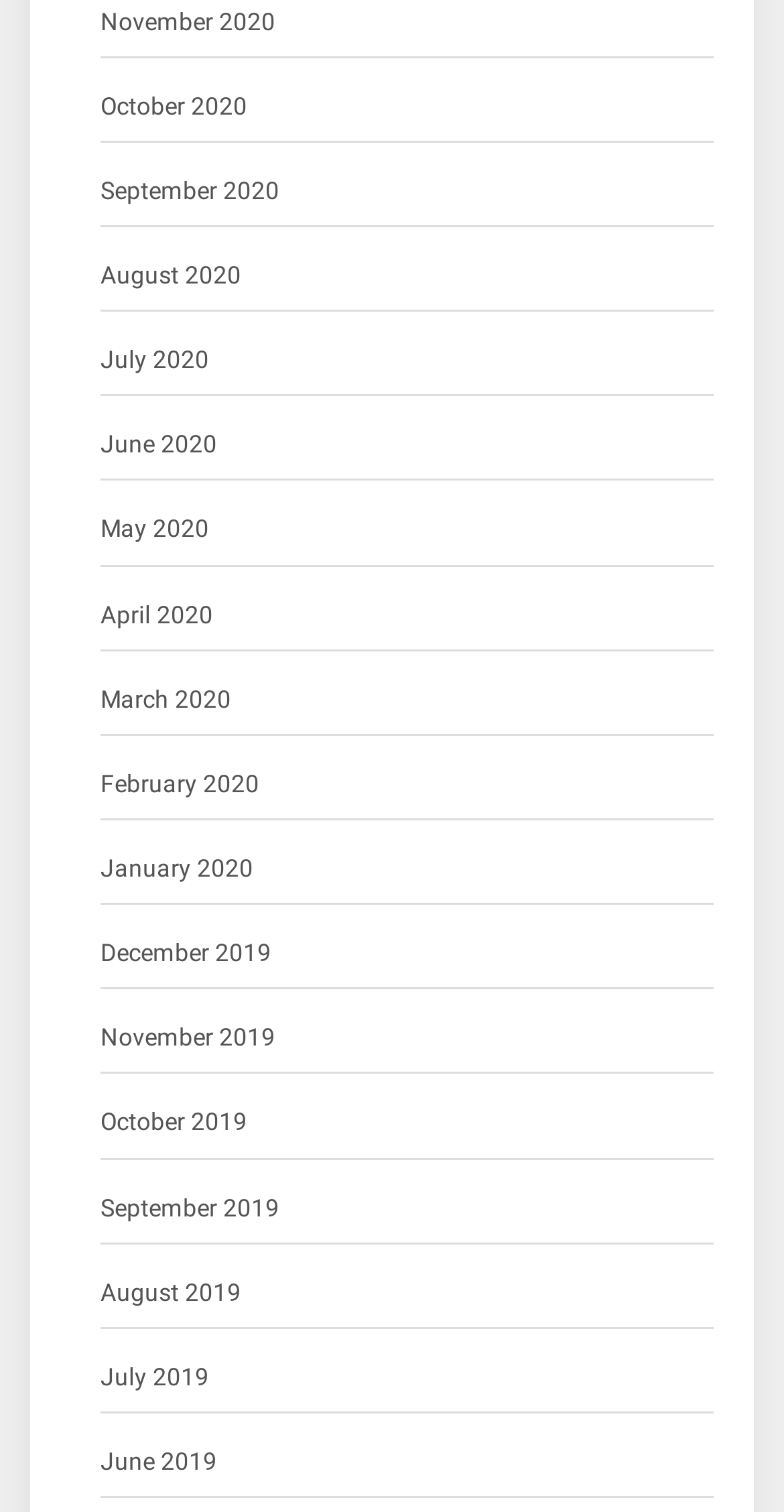Answer this question in one word or a short phrase: What is the position of the 'June 2020' link?

Middle